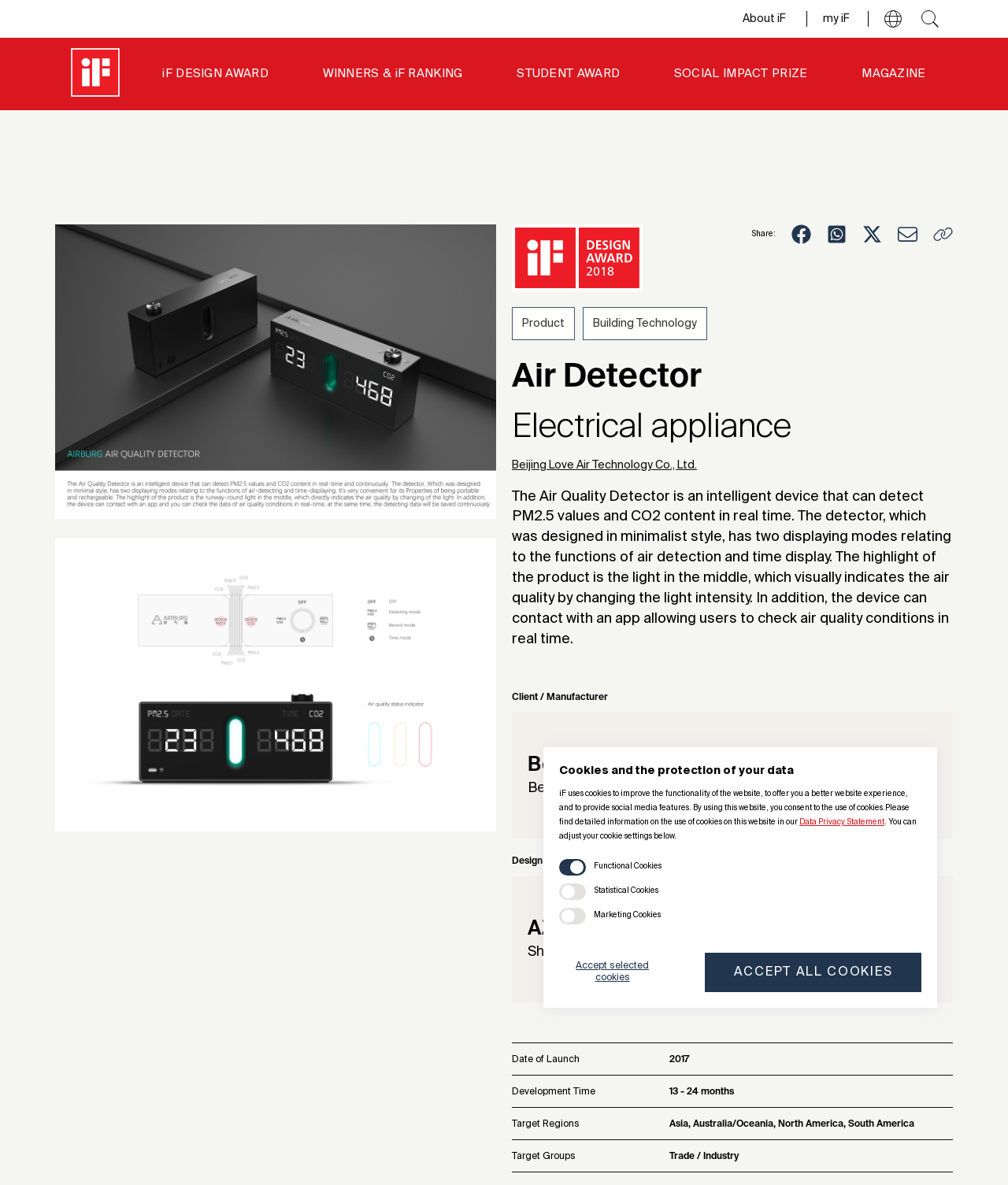Find and provide the bounding box coordinates for the UI element described with: "parent_node: iF DESIGN AWARD".

[0.055, 0.041, 0.134, 0.084]